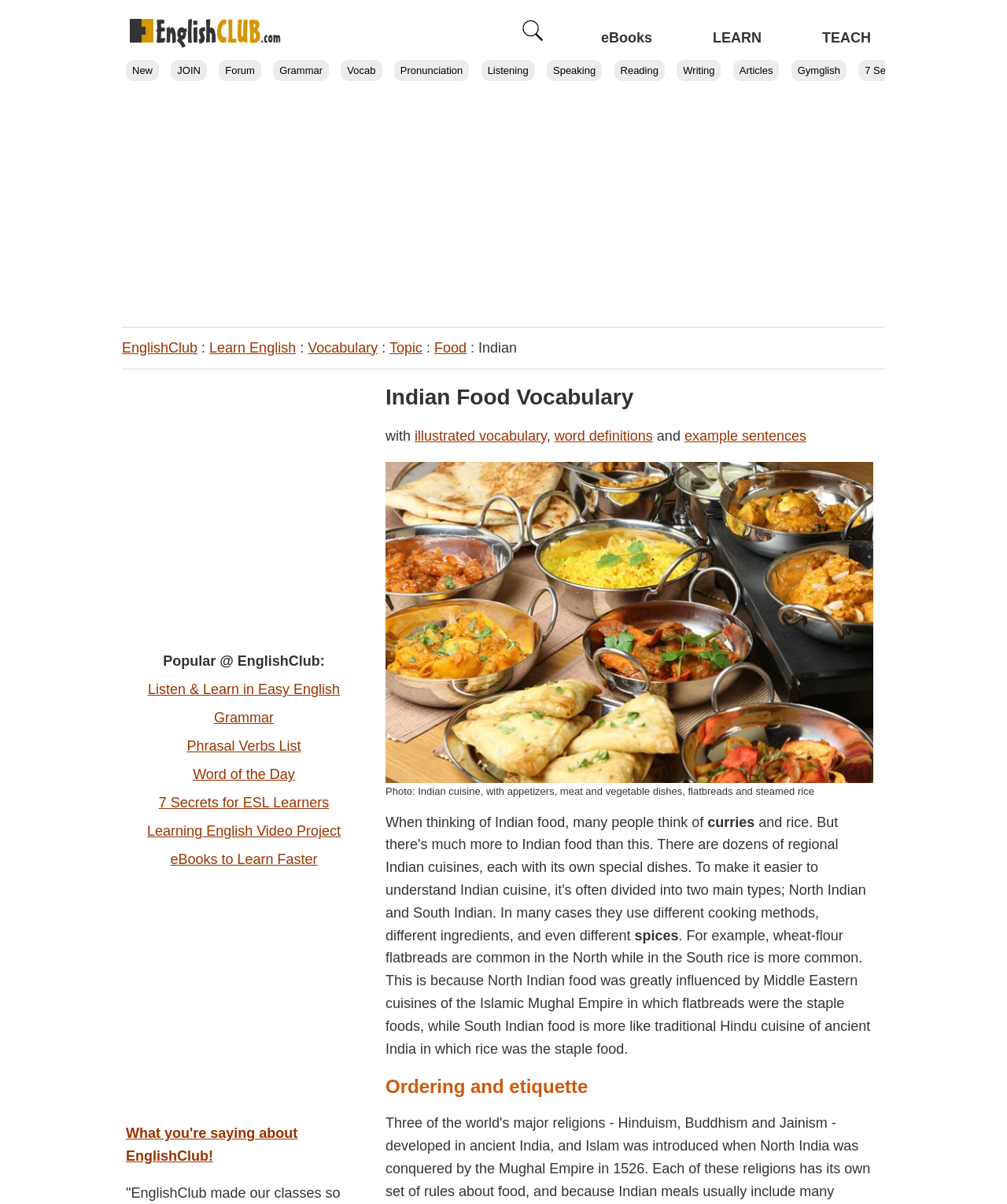Carefully examine the image and provide an in-depth answer to the question: What is the link 'Vocabulary' for?

The link 'Vocabulary' is for learning vocabulary, as it is a link that suggests a page or resource dedicated to teaching and learning new words and their meanings, which is a key part of language learning.